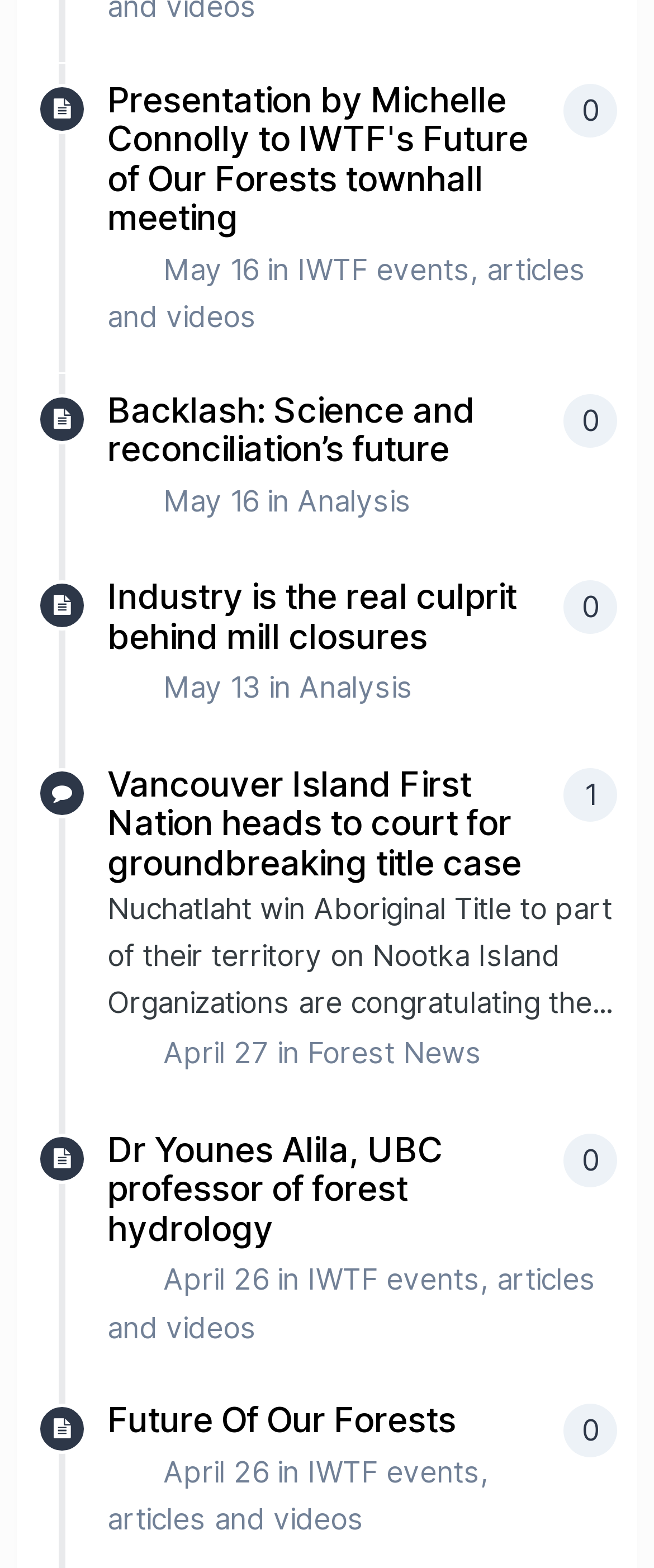Could you locate the bounding box coordinates for the section that should be clicked to accomplish this task: "Learn about Vancouver Island First Nation heads to court for groundbreaking title case".

[0.164, 0.486, 0.797, 0.563]